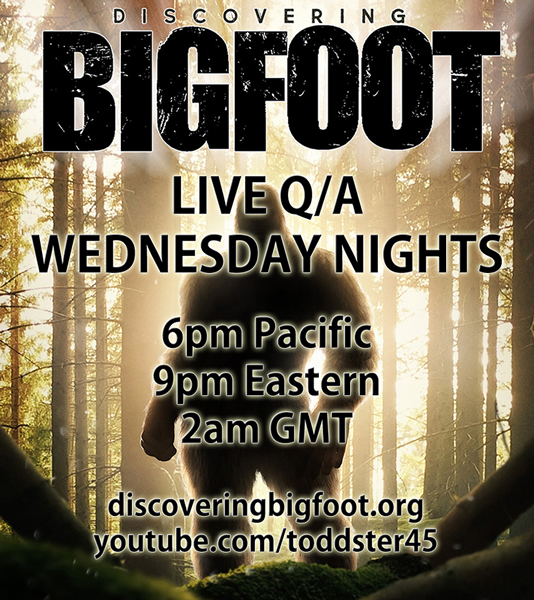Based on the visual content of the image, answer the question thoroughly: Where can viewers engage further with the community?

The promotional image provides links to the website and YouTube channel at the bottom, encouraging viewers to engage further with the community beyond the live Q&A event.